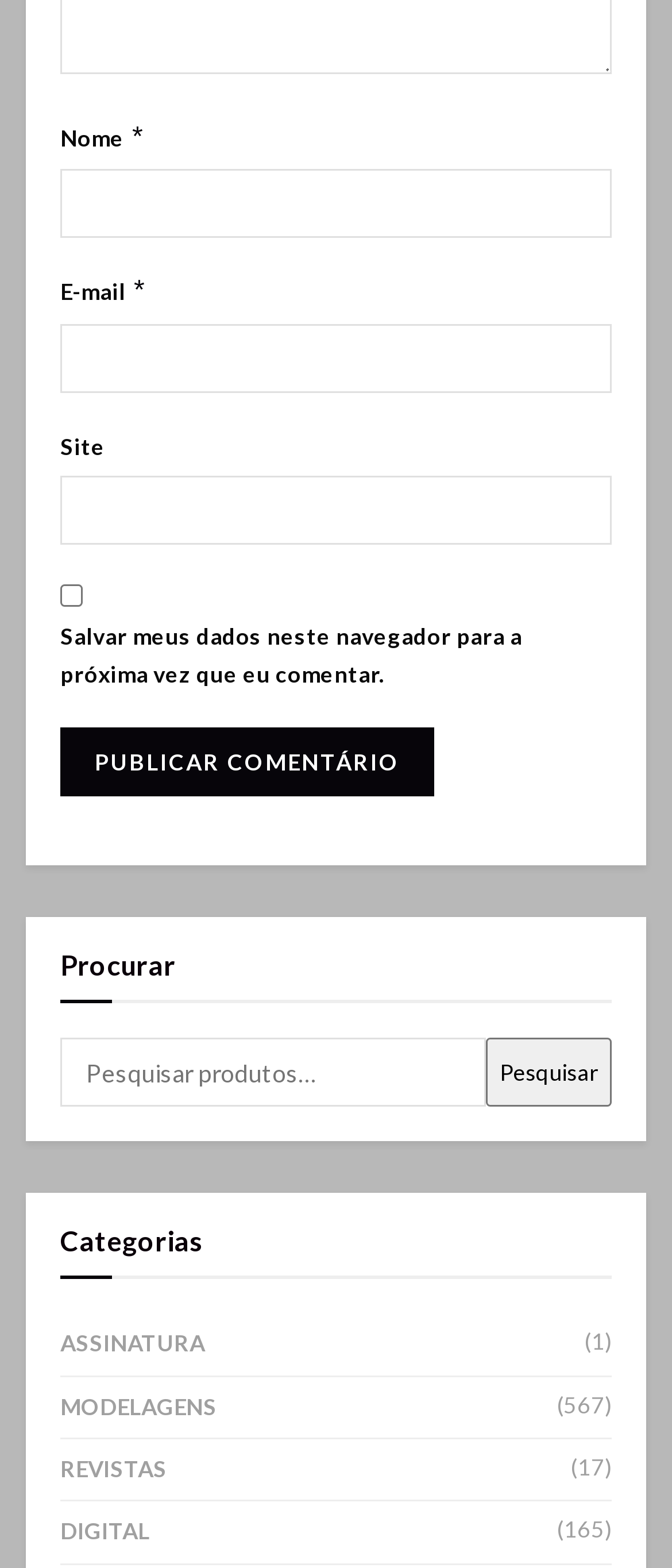Provide the bounding box coordinates of the area you need to click to execute the following instruction: "Download Murrell,_An_Analysis.pdf".

None